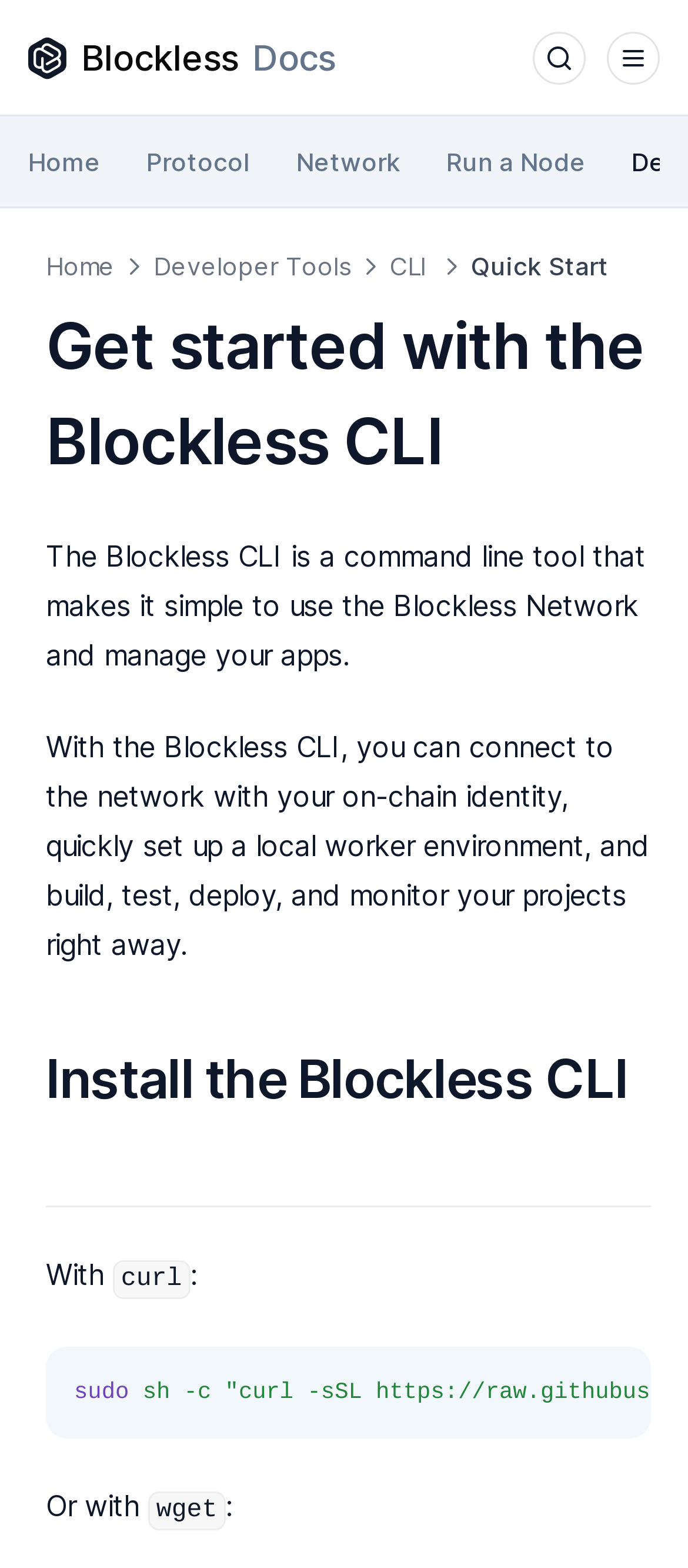What is the purpose of the Blockless CLI?
Your answer should be a single word or phrase derived from the screenshot.

Manage apps and use Blockless Network